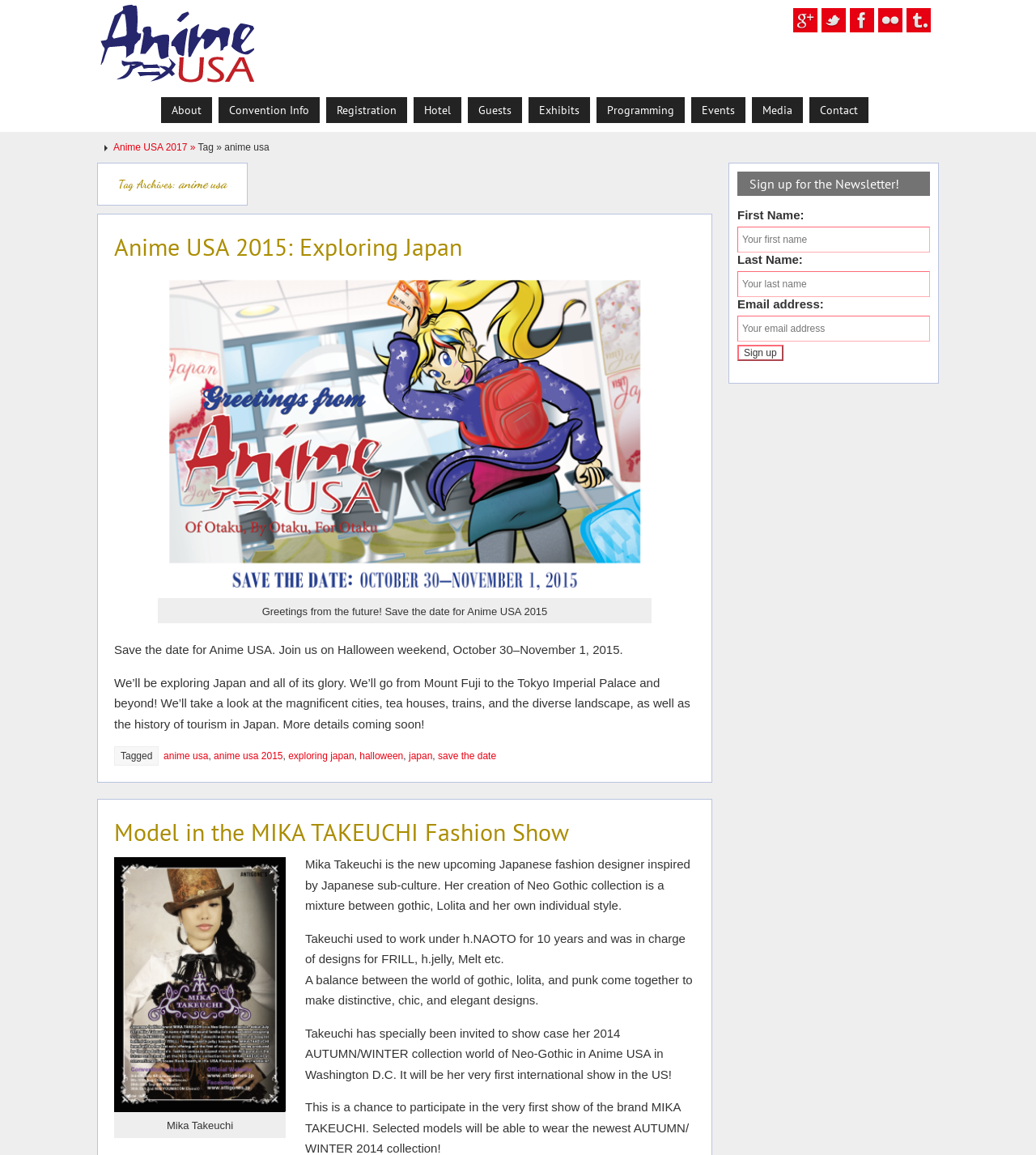Describe all the key features and sections of the webpage thoroughly.

The webpage is about Anime USA, a convention focused on Japanese culture and anime. At the top, there are social media links to GooglePlus, Twitter, Facebook, Flickr, and Tumblr, each accompanied by an image. Below these links, there is a navigation menu with options such as "About", "Convention Info", "Registration", "Hotel", "Guests", "Exhibits", "Programming", "Events", and "Media", some of which have dropdown menus.

The main content of the page is divided into two sections. The first section has a heading "Tag Archives: anime usa" and features an article about Anime USA 2015, with a title "Anime USA 2015: Exploring Japan". The article includes an image with a caption, and a brief description of the event, which took place on Halloween weekend in 2015. The text also mentions that the event will explore Japan's culture, history, and tourism.

The second section has a heading "Model in the MIKA TAKEUCHI Fashion Show" and features an article about Mika Takeuchi, a Japanese fashion designer. The article includes an image of Mika Takeuchi and a description of her work, which combines gothic, Lolita, and punk styles. The text also mentions that she will be showcasing her 2014 Autumn/Winter collection at Anime USA.

At the bottom of the page, there is a section to sign up for a newsletter, with fields to enter first name, last name, and email address, and a "Sign up" button.

Overall, the webpage provides information about Anime USA, its events, and its focus on Japanese culture and fashion.